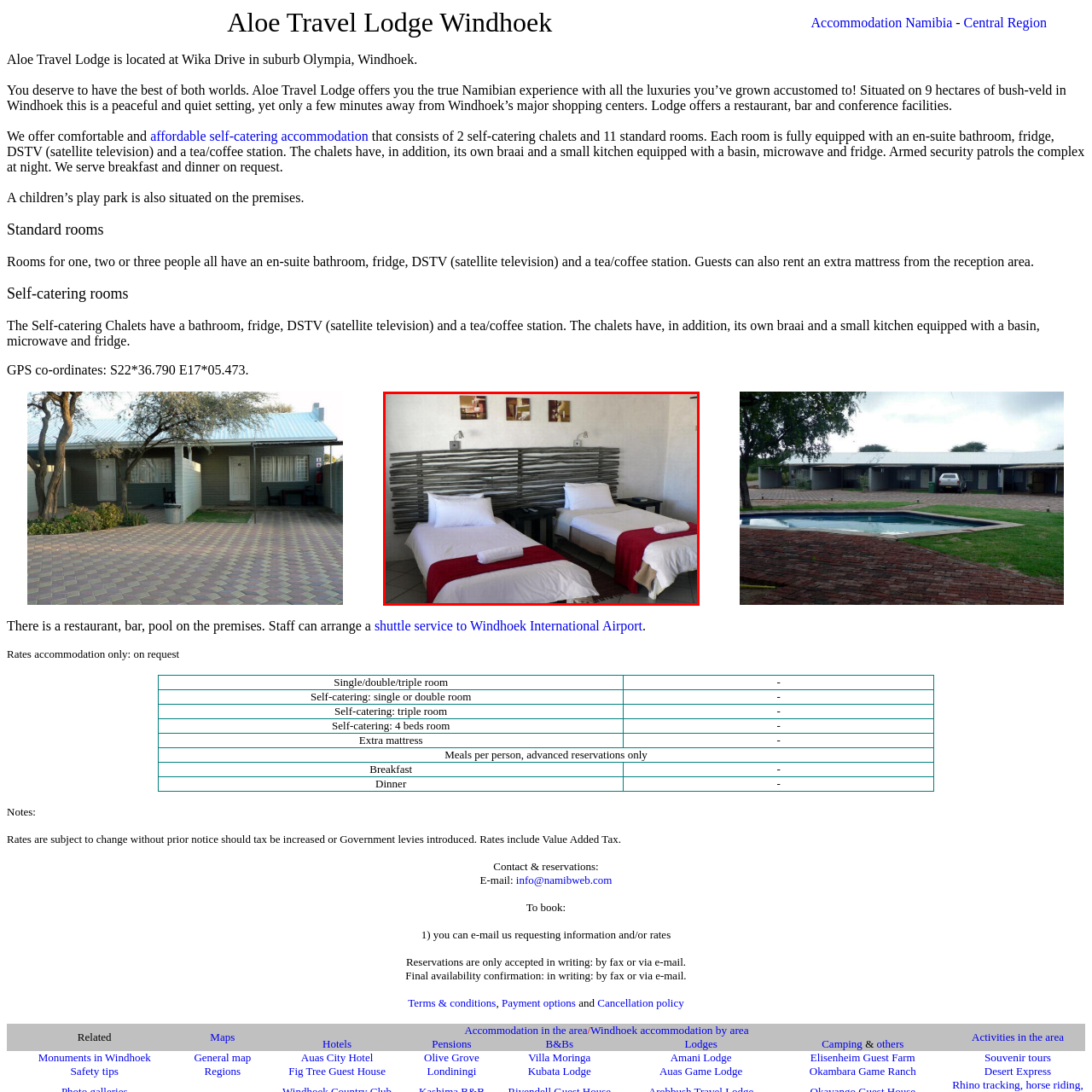What is the purpose of the lighting fixtures?
Assess the image contained within the red bounding box and give a detailed answer based on the visual elements present in the image.

The space is illuminated by subtle lighting fixtures above each bed, ensuring a warm atmosphere, which creates a cozy and inviting ambiance in the room.